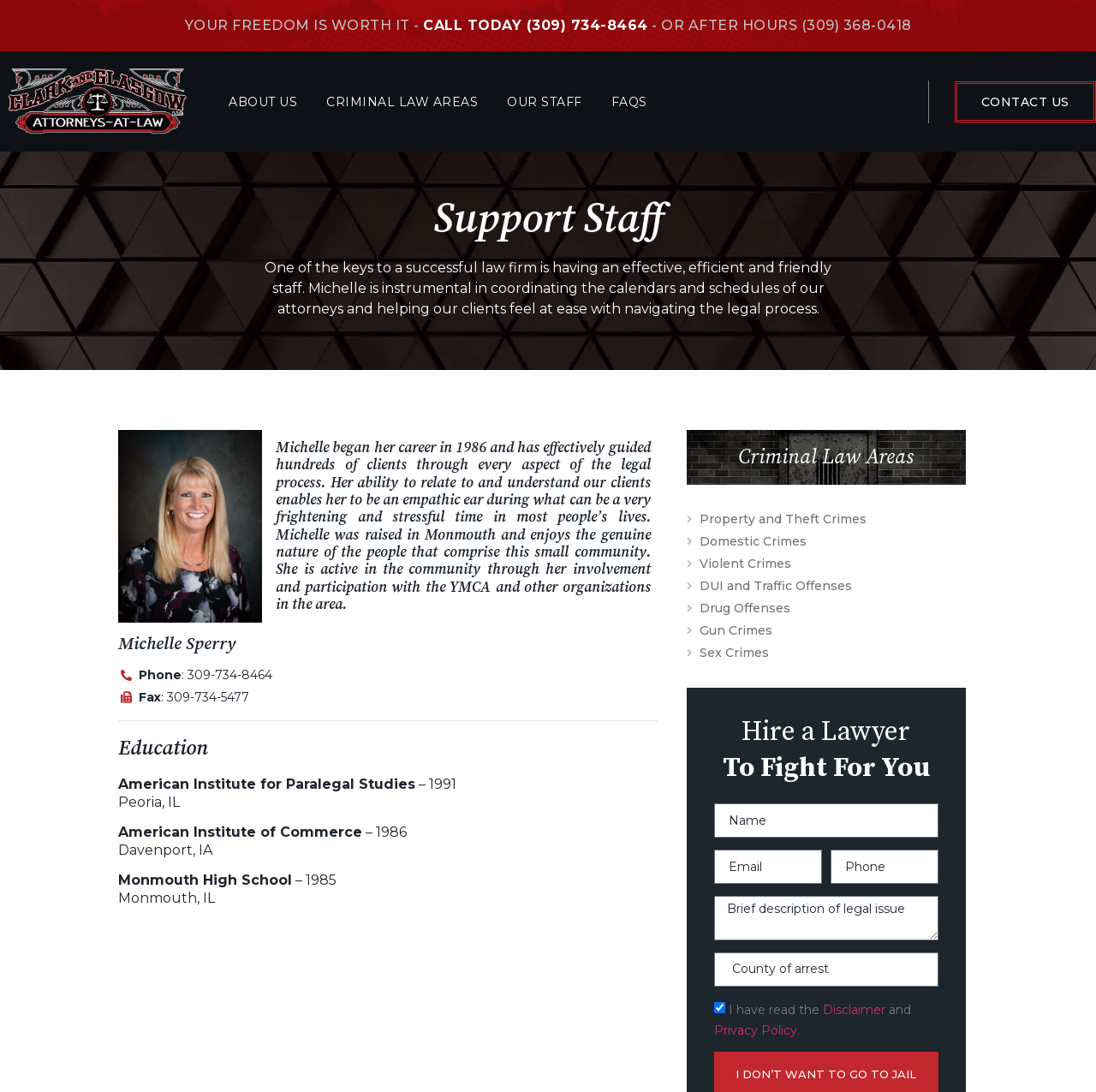Find the bounding box coordinates of the element to click in order to complete the given instruction: "Search for something."

None